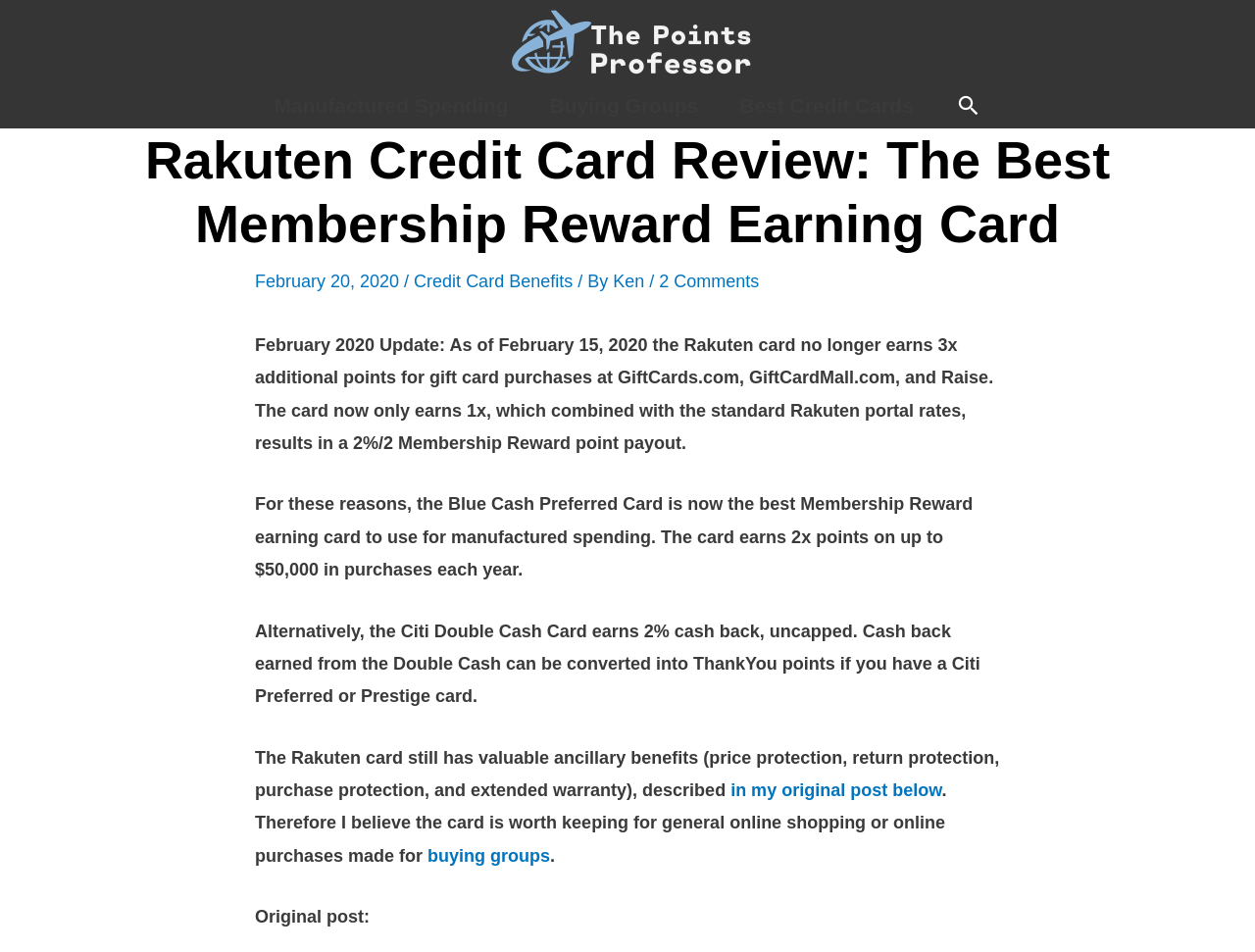Show the bounding box coordinates for the HTML element described as: "alt="The Points Professor"".

[0.401, 0.033, 0.599, 0.053]